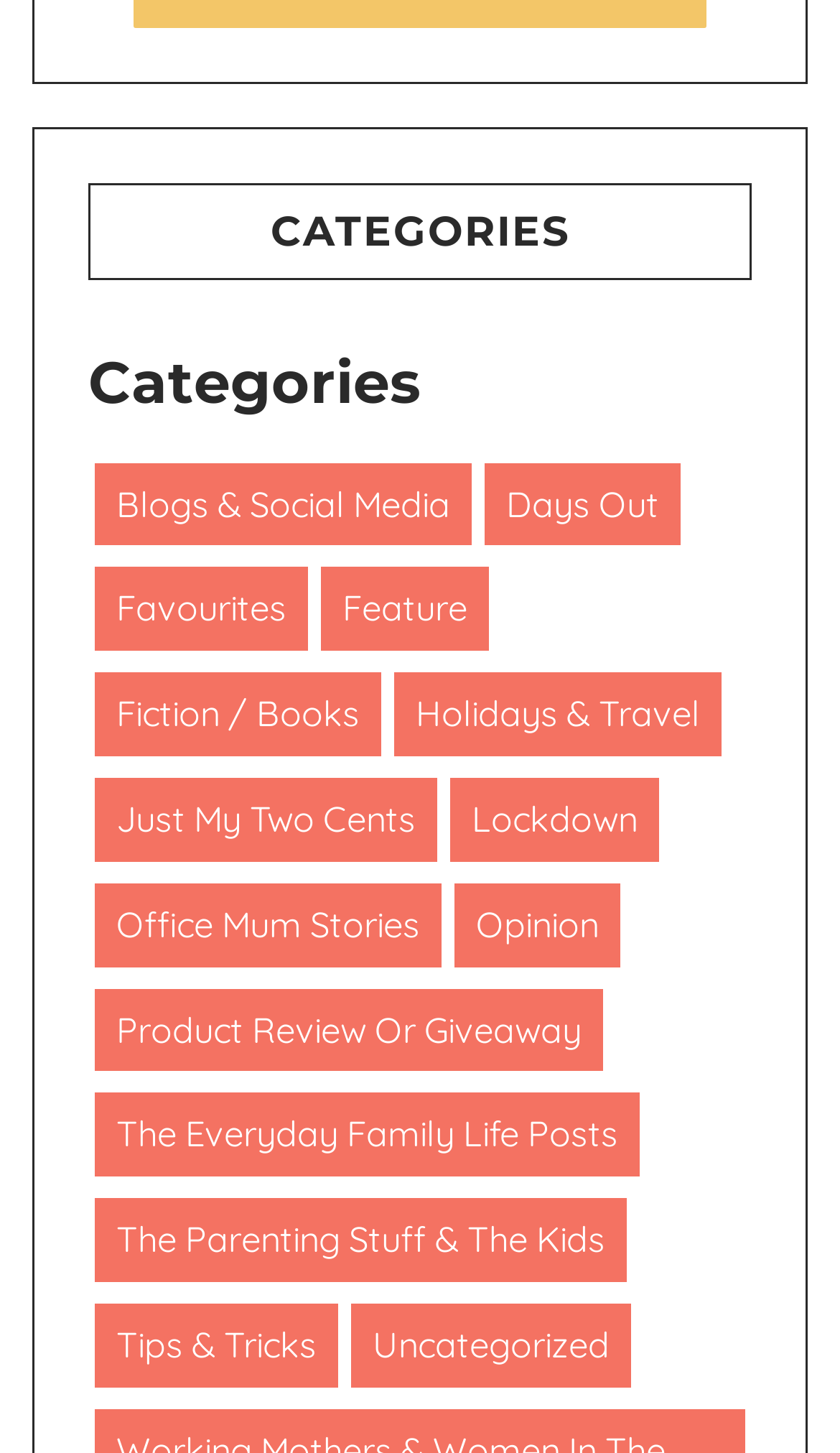How many categories are listed on the webpage?
Using the visual information, reply with a single word or short phrase.

19 categories